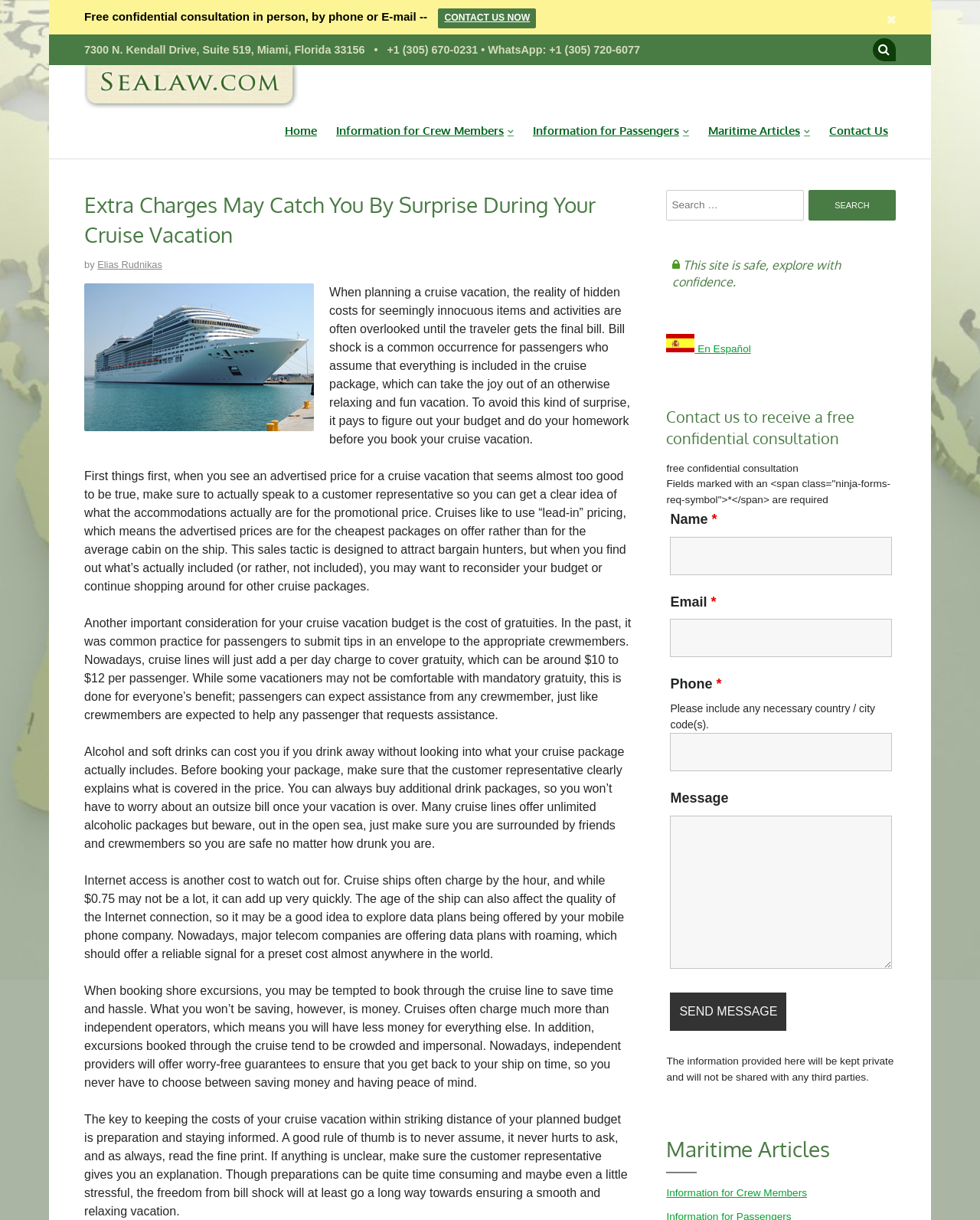Please answer the following question using a single word or phrase: 
What is the purpose of the form on this webpage?

Free confidential consultation